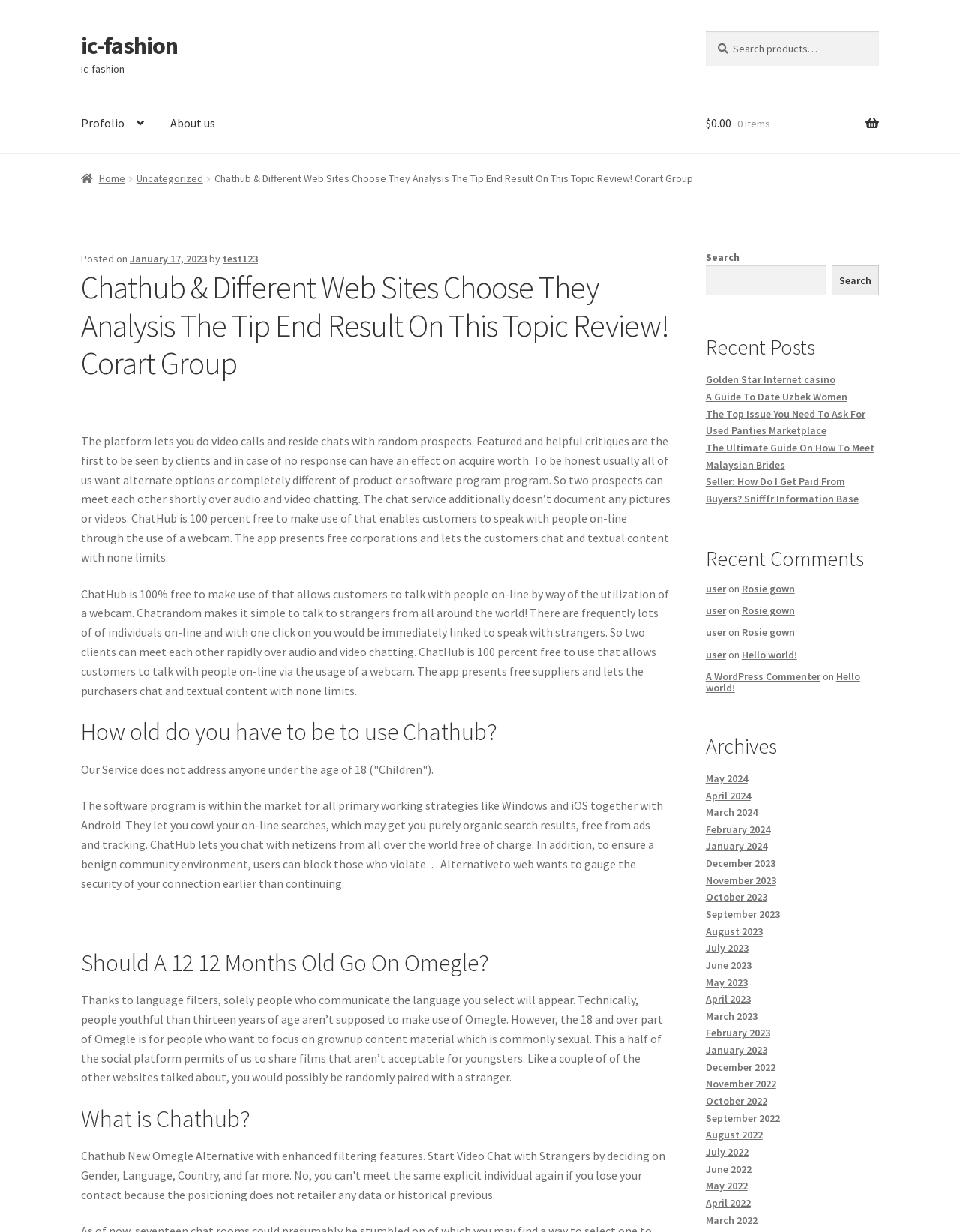Locate the bounding box coordinates of the clickable area needed to fulfill the instruction: "Search for something".

[0.735, 0.025, 0.916, 0.053]